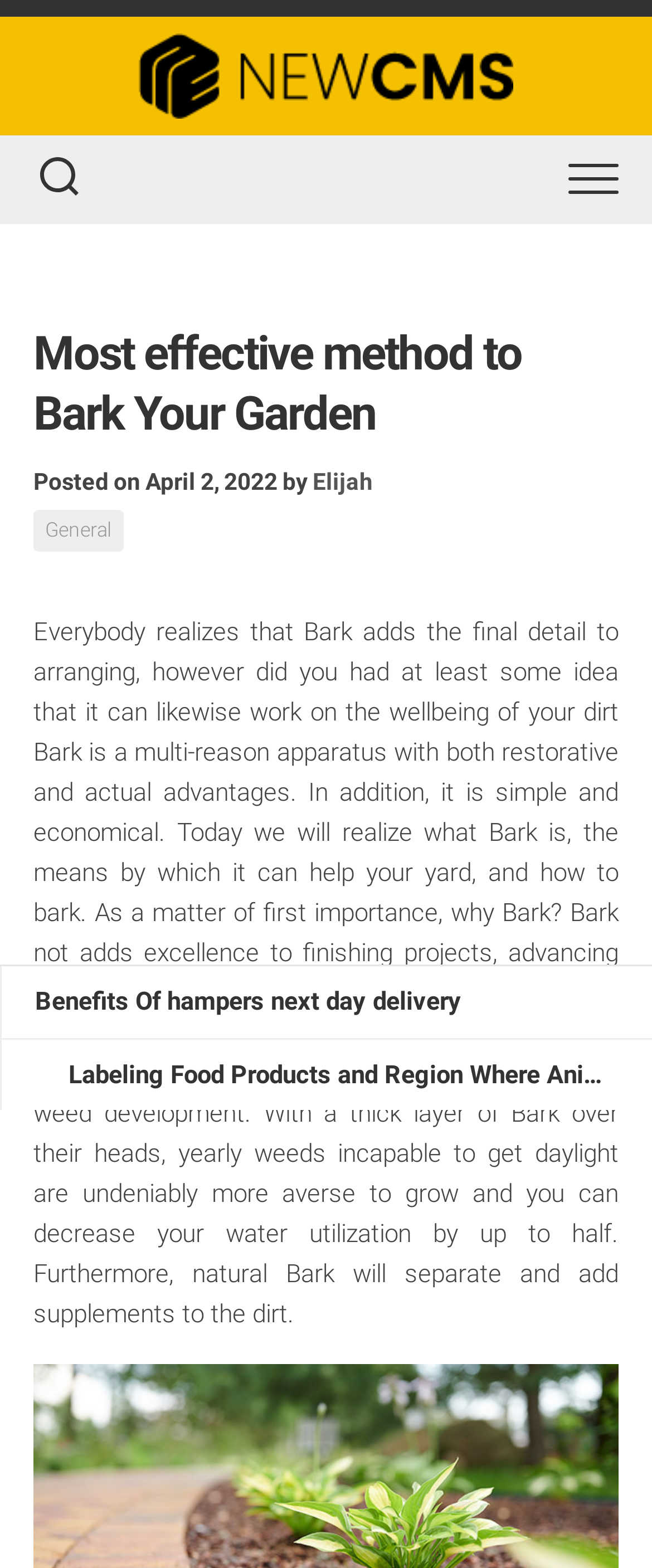Look at the image and give a detailed response to the following question: How much water can be saved by using Bark?

The article states that with a thick layer of Bark, water usage can be reduced by up to half. This is mentioned in the text 'you can decrease your water utilization by up to half'.